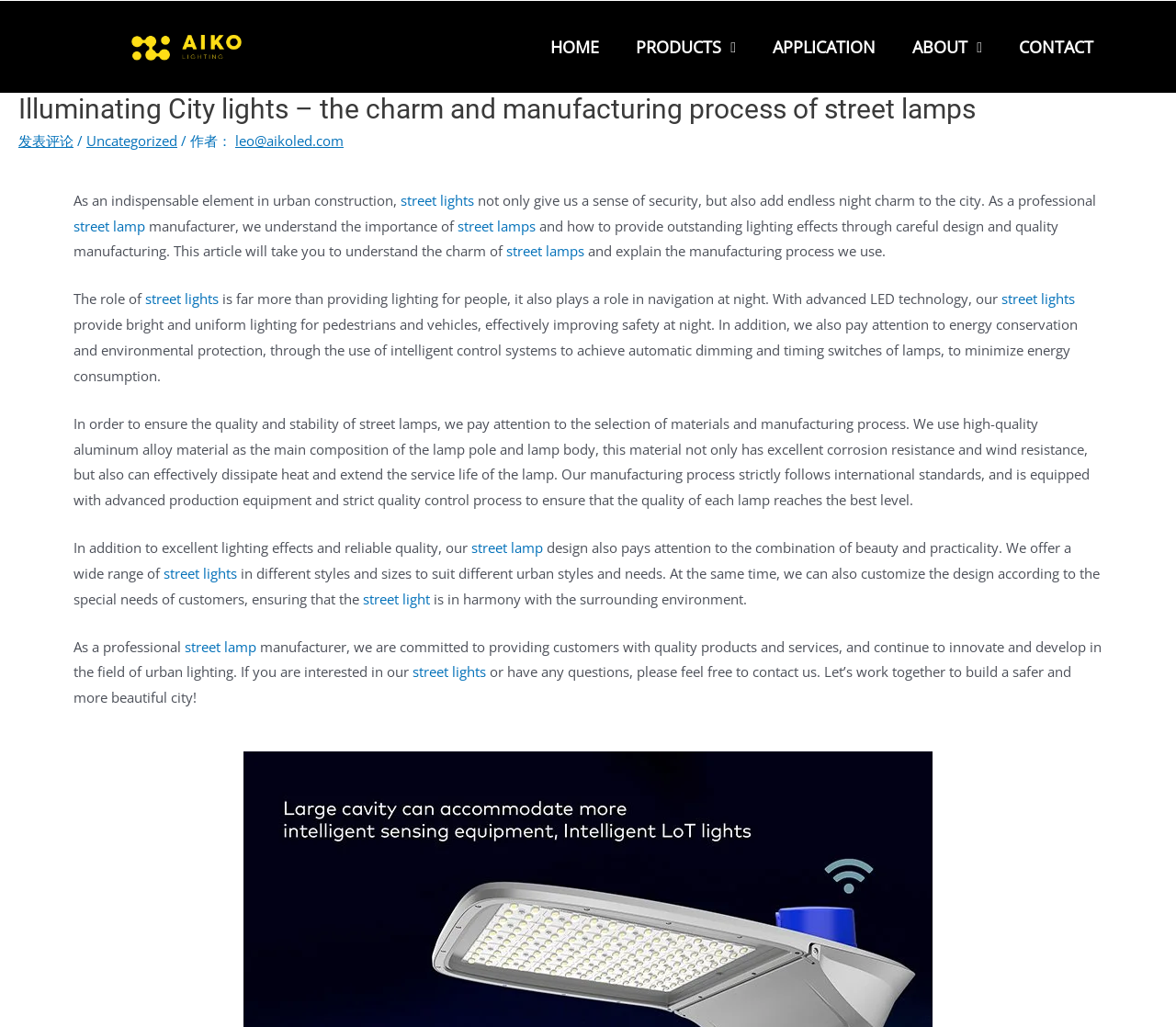Please specify the bounding box coordinates of the element that should be clicked to execute the given instruction: 'Click the APPLICATION link'. Ensure the coordinates are four float numbers between 0 and 1, expressed as [left, top, right, bottom].

[0.642, 0.001, 0.76, 0.09]